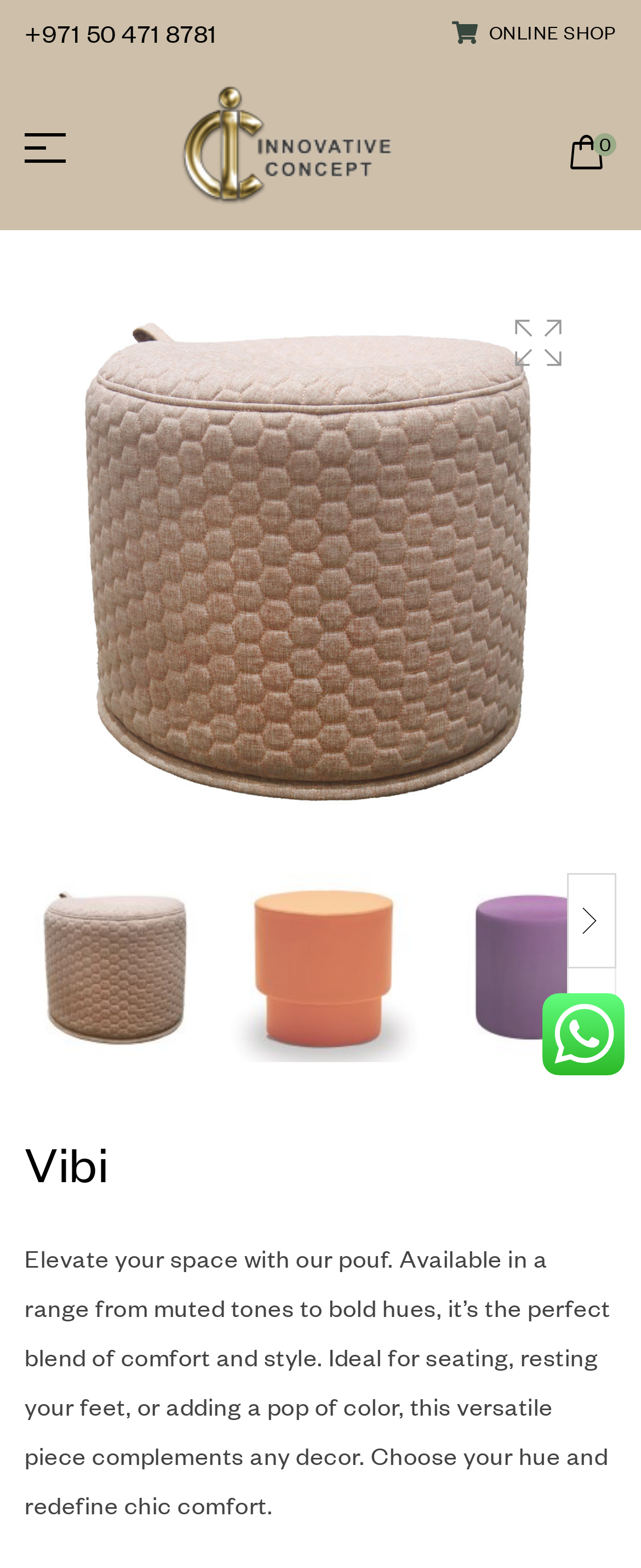Use a single word or phrase to answer the question: 
What is the color of the pouf in the image?

not specified